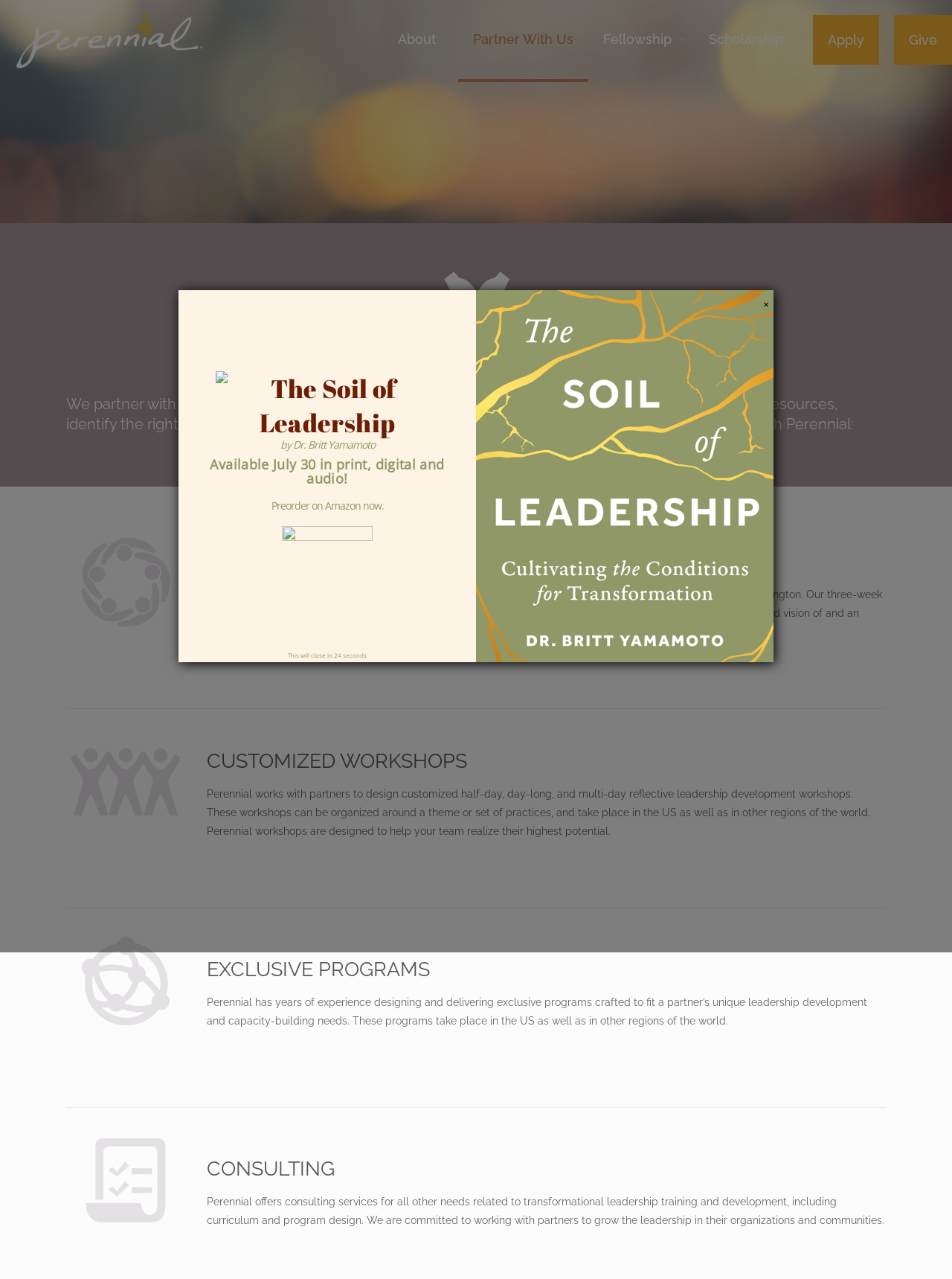What is the name of the organization?
Using the visual information, respond with a single word or phrase.

Perennial